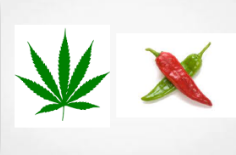Please provide a one-word or short phrase answer to the question:
Which product may be more valuable per ton?

Cannabis